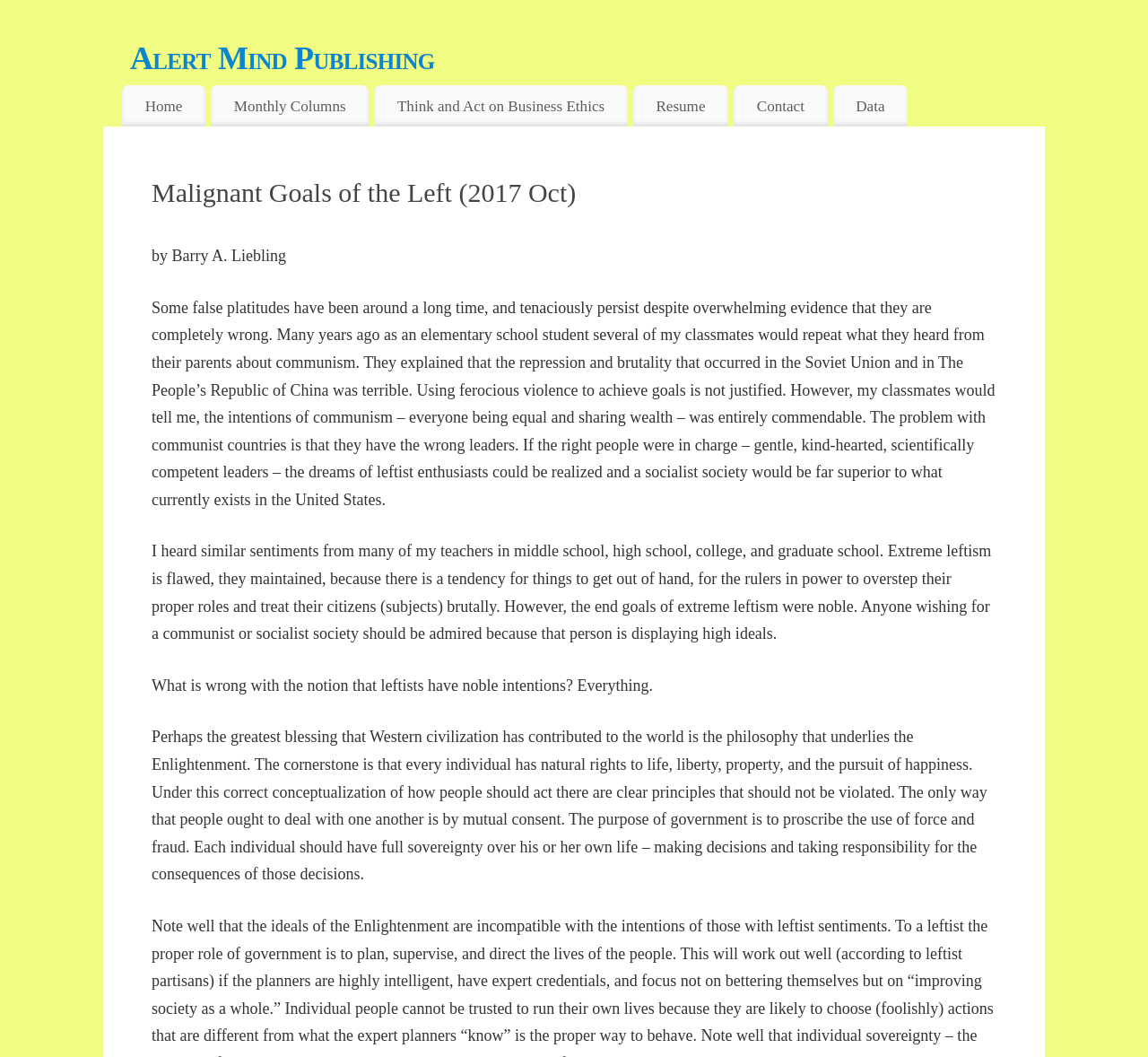Identify and provide the main heading of the webpage.

Malignant Goals of the Left (2017 Oct)